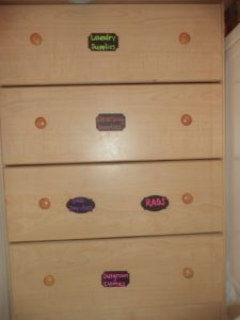Answer the following in one word or a short phrase: 
What is the purpose of the labels on the drawers?

To identify contents